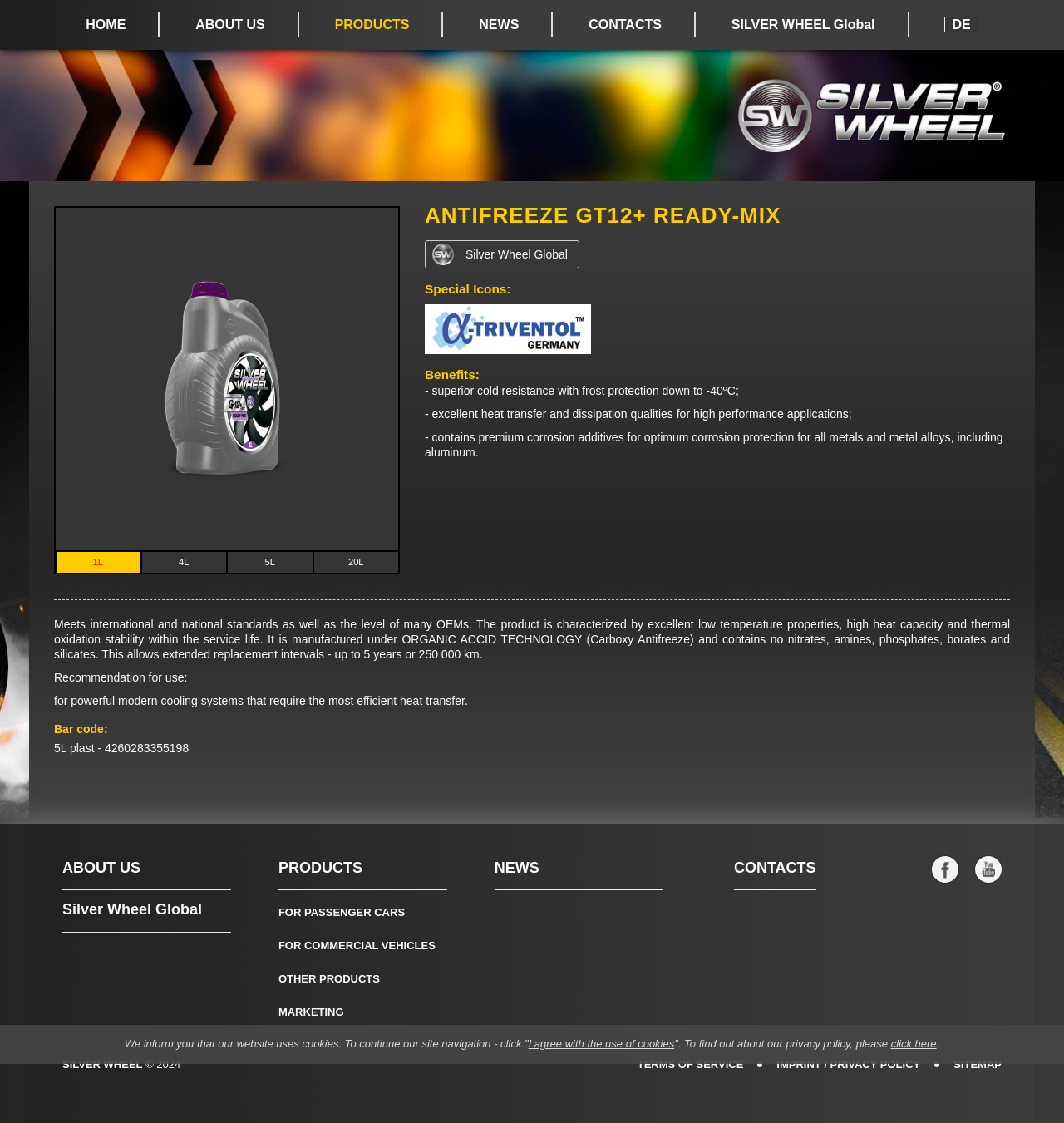Find the bounding box coordinates of the area that needs to be clicked in order to achieve the following instruction: "contact us". The coordinates should be specified as four float numbers between 0 and 1, i.e., [left, top, right, bottom].

[0.522, 0.0, 0.653, 0.044]